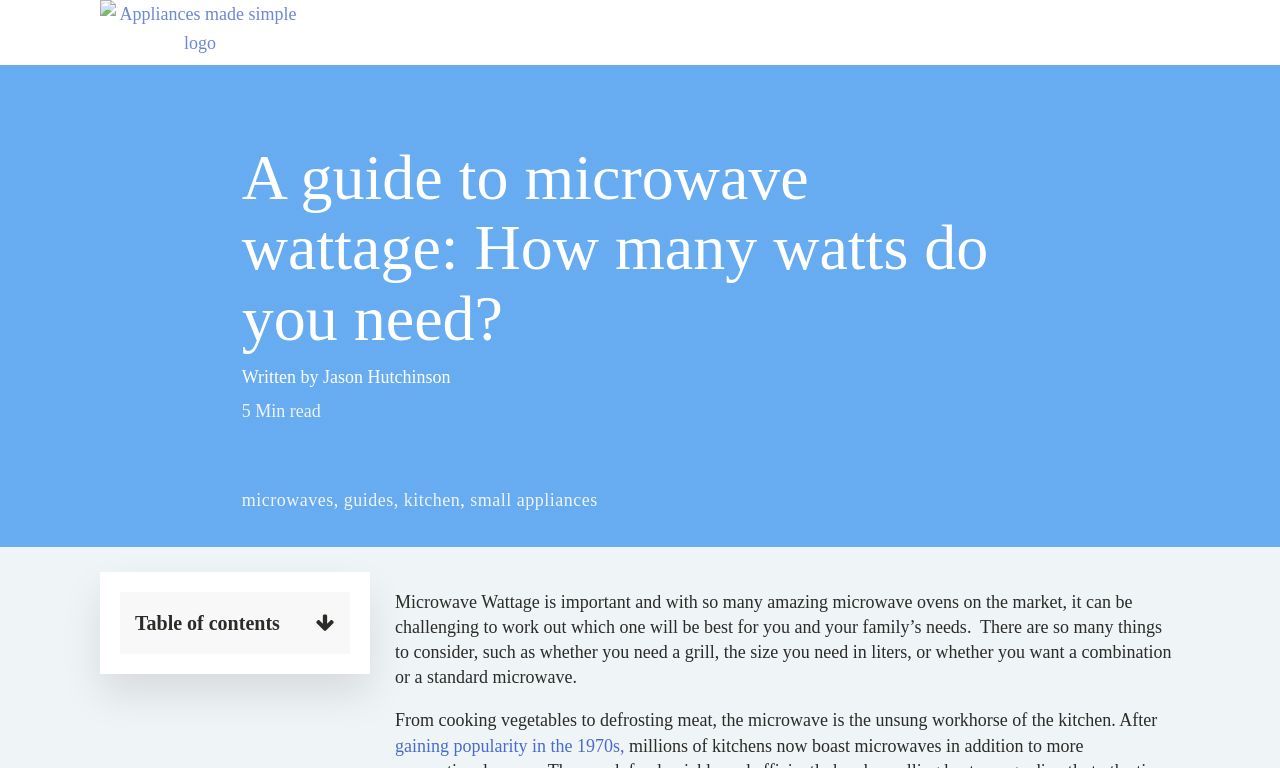Please extract and provide the main headline of the webpage.

A guide to microwave wattage: How many watts do you need?